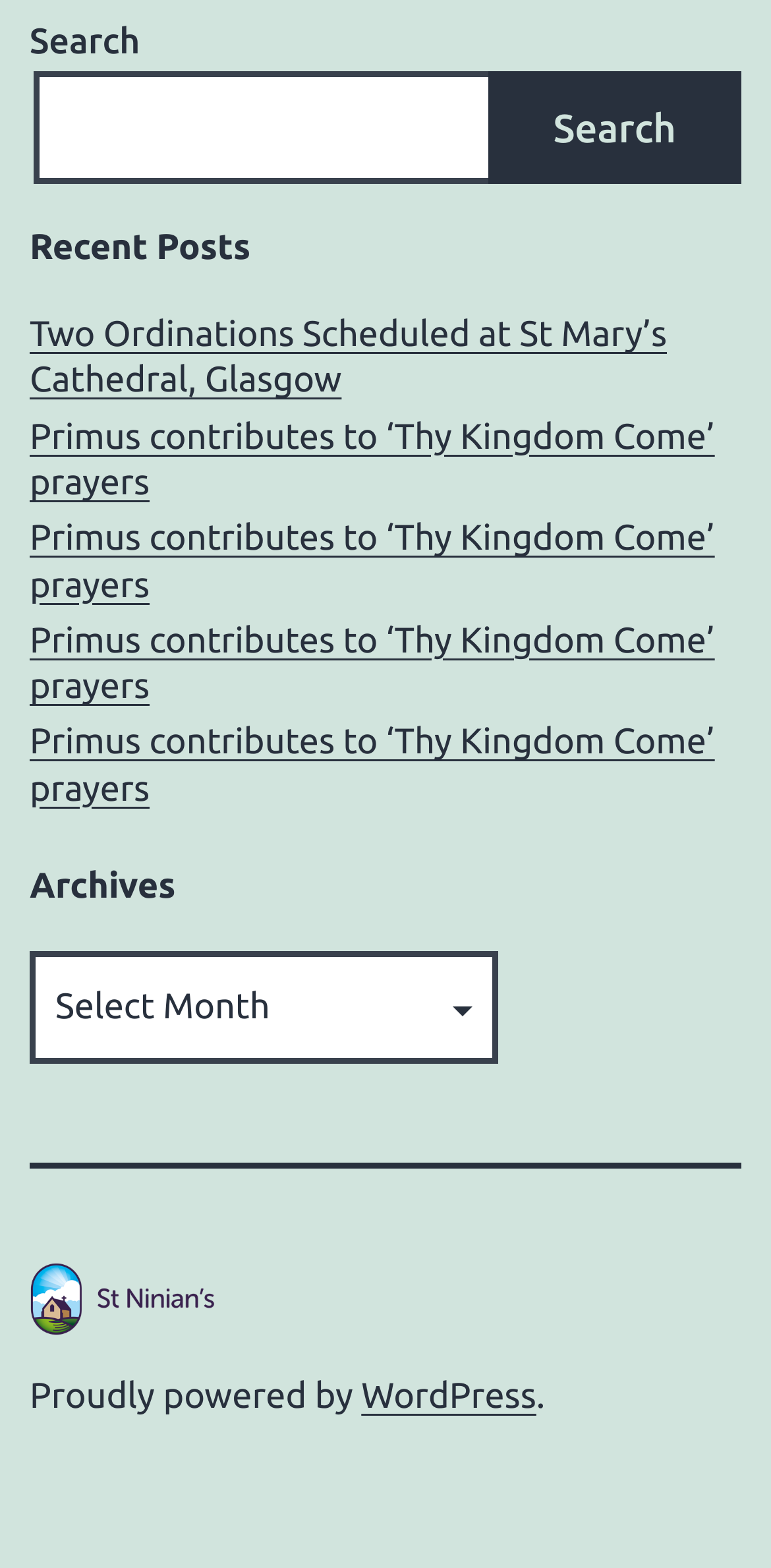Determine the bounding box coordinates for the area that should be clicked to carry out the following instruction: "Call the phone number".

None